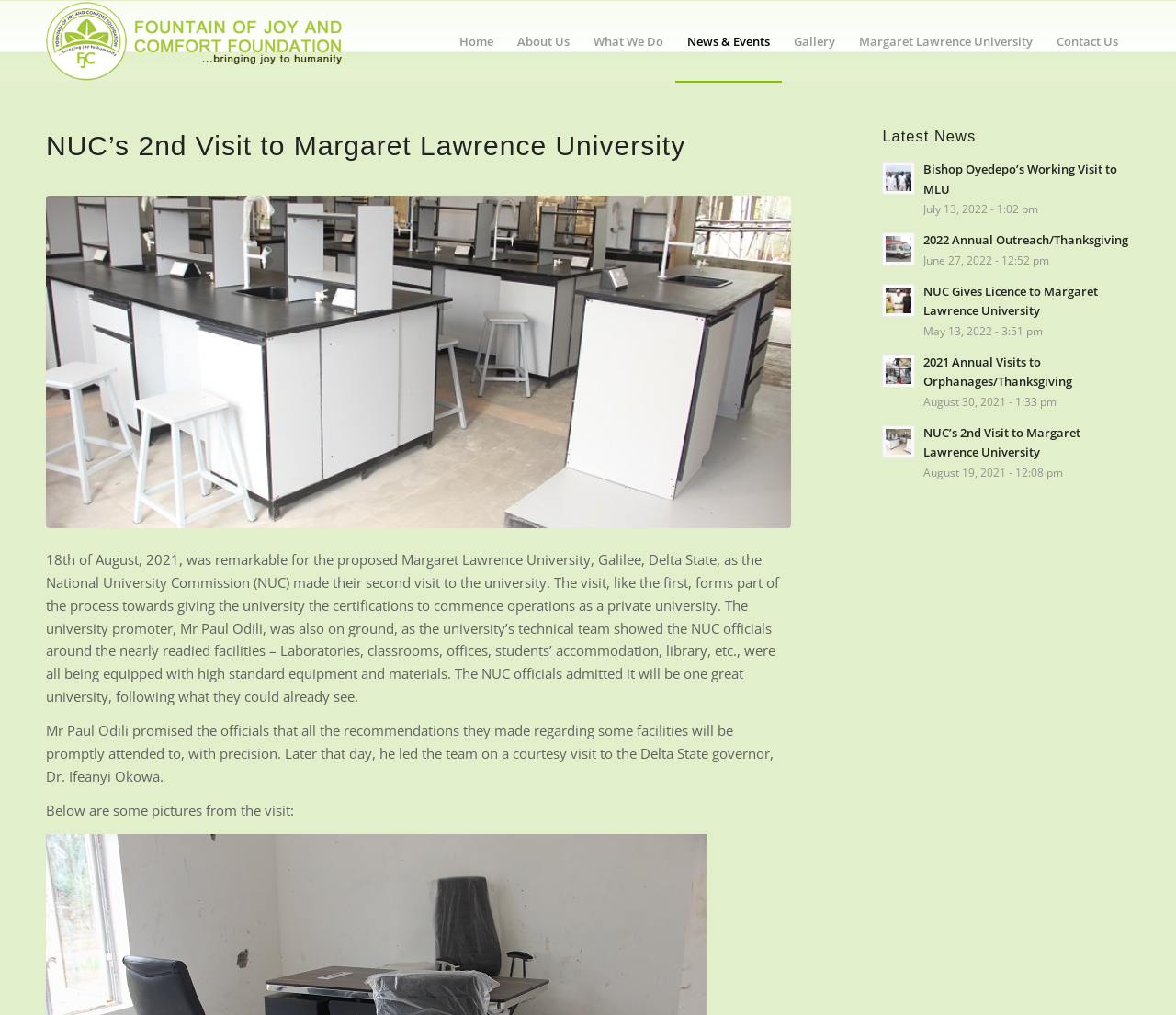Determine the bounding box coordinates of the clickable element to achieve the following action: 'visit Margaret Lawrence University page'. Provide the coordinates as four float values between 0 and 1, formatted as [left, top, right, bottom].

[0.72, 0.001, 0.888, 0.081]